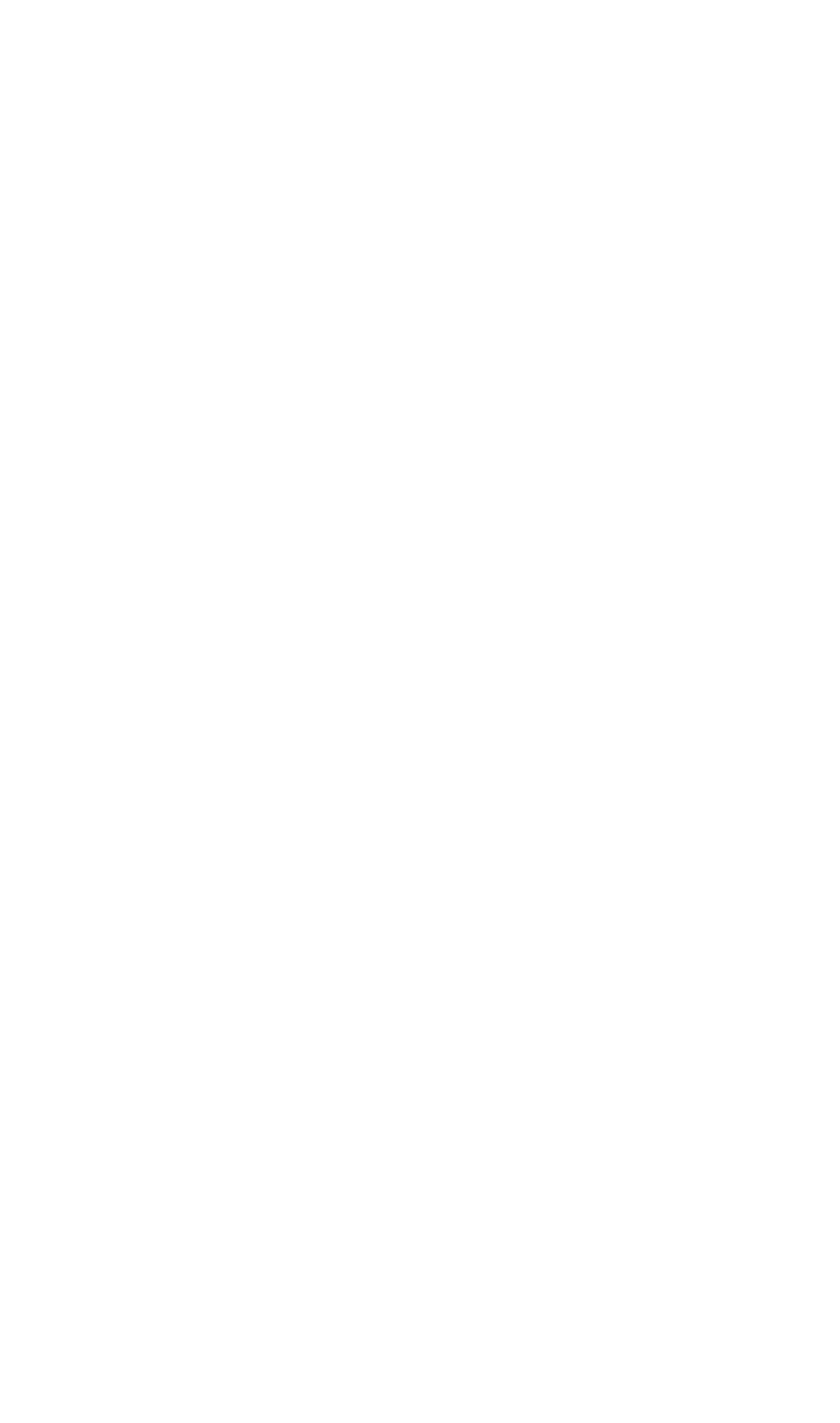Provide a brief response to the question below using a single word or phrase: 
Who is the author of the story?

Clara Fajardo Trigueros